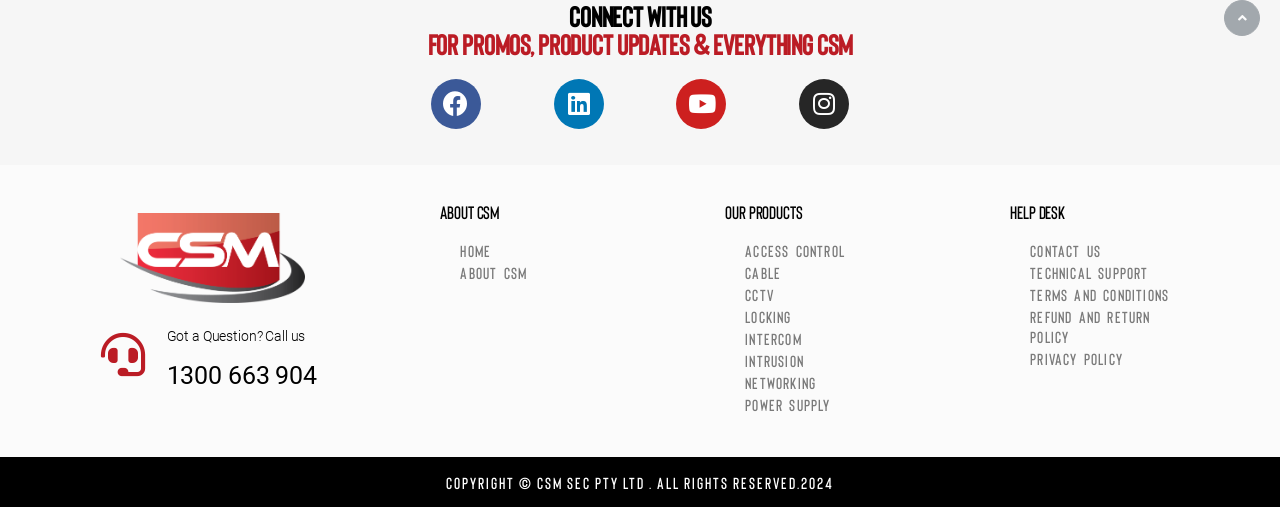Please identify the bounding box coordinates of the element I need to click to follow this instruction: "Explore ACCESS CONTROL products".

[0.567, 0.475, 0.722, 0.519]